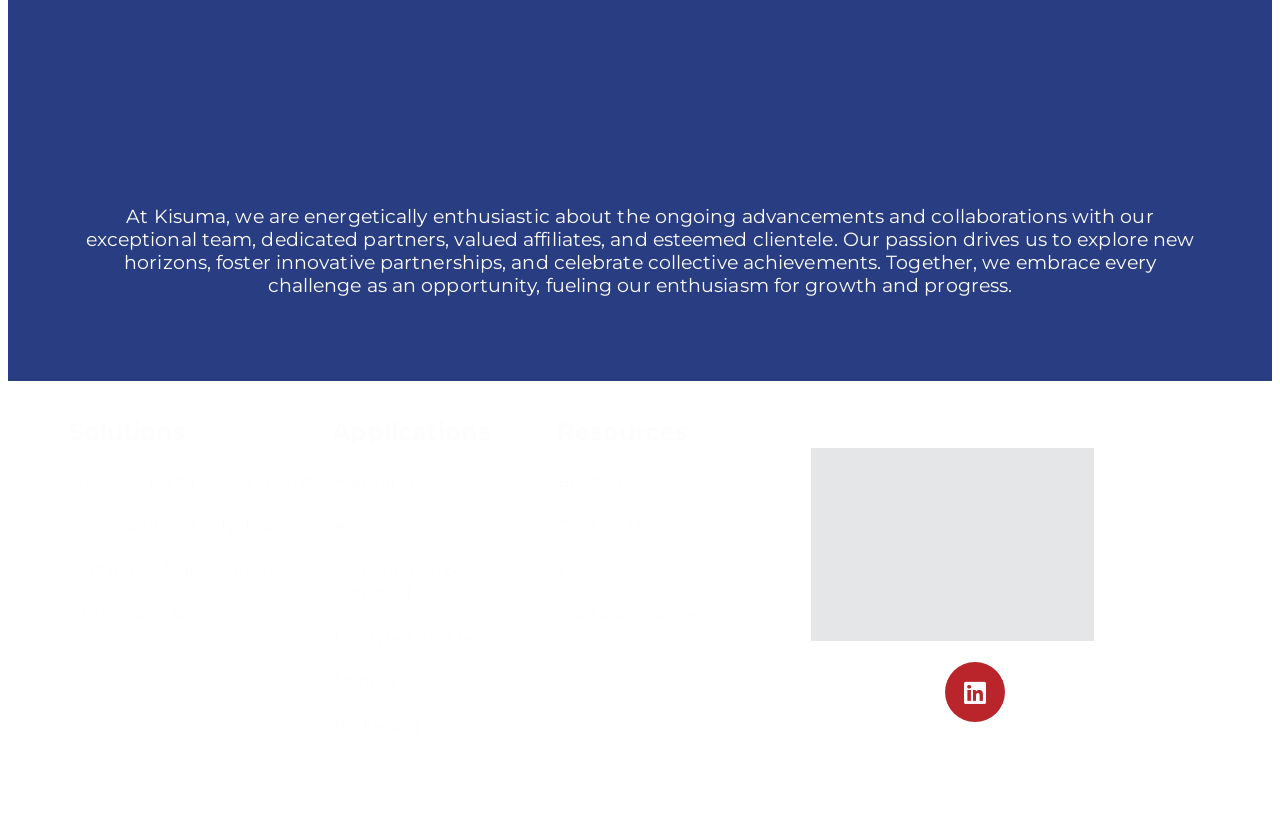What are the categories of solutions offered?
Based on the screenshot, provide a one-word or short-phrase response.

Four